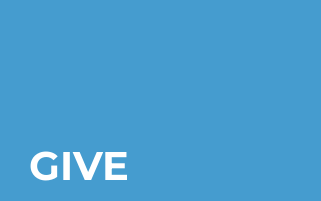Illustrate the image with a detailed and descriptive caption.

The image prominently features the word "GIVE" displayed in bold, white letters against a vibrant blue background. This design choice emphasizes the call to action and conveys a sense of urgency and importance, encouraging viewers to consider contributing. The context surrounding this image involves an opportunity to support leadership development initiatives, highlighting the need for donations to ensure equitable access to opportunities for aspiring leaders. Accompanying text communicates that "Talent is equally distributed. Opportunity is not," reinforcing the mission behind the appeal for support. This visual serves as a vital component in prompting community engagement and fostering contributions that are tax-deductible.